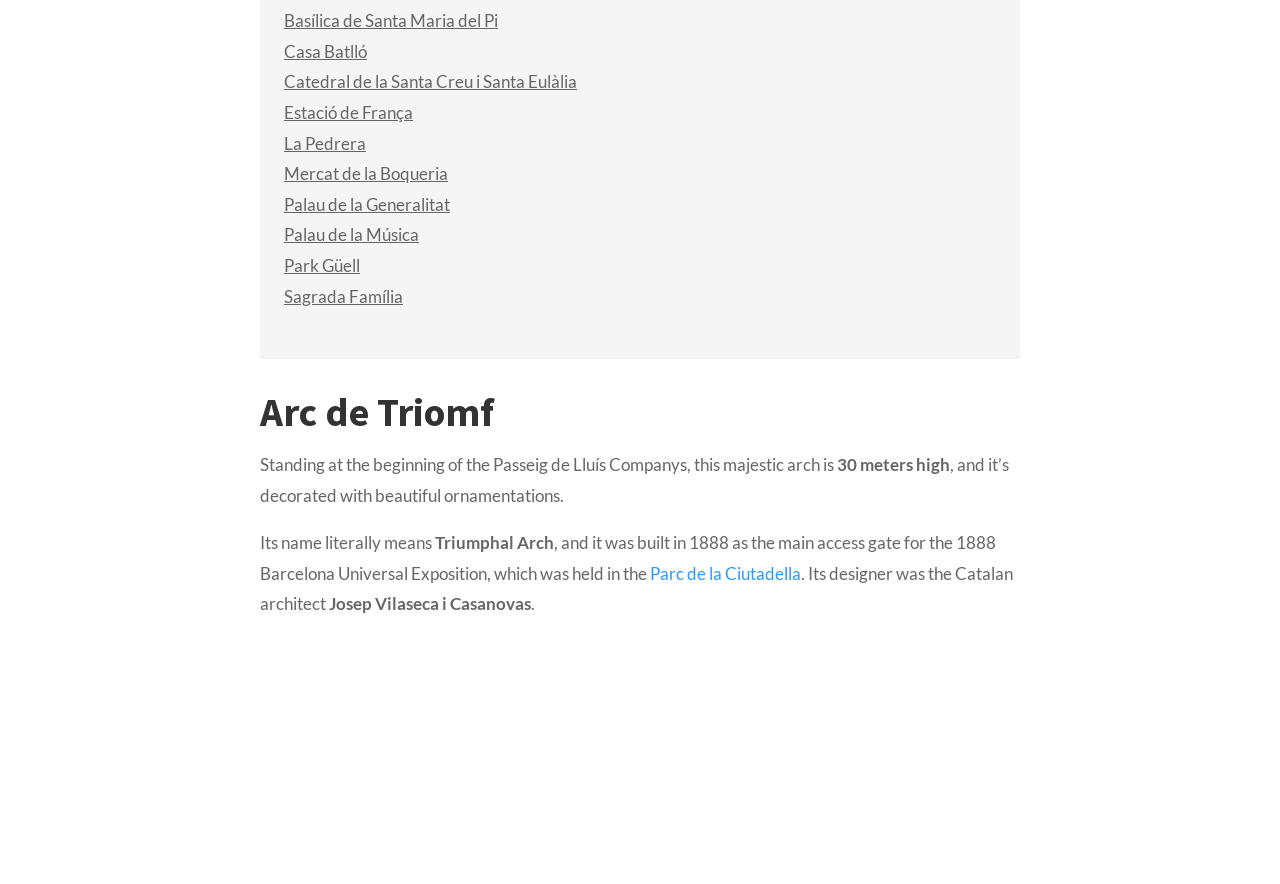Please locate the clickable area by providing the bounding box coordinates to follow this instruction: "Read about Casa Batlló".

[0.222, 0.046, 0.287, 0.07]